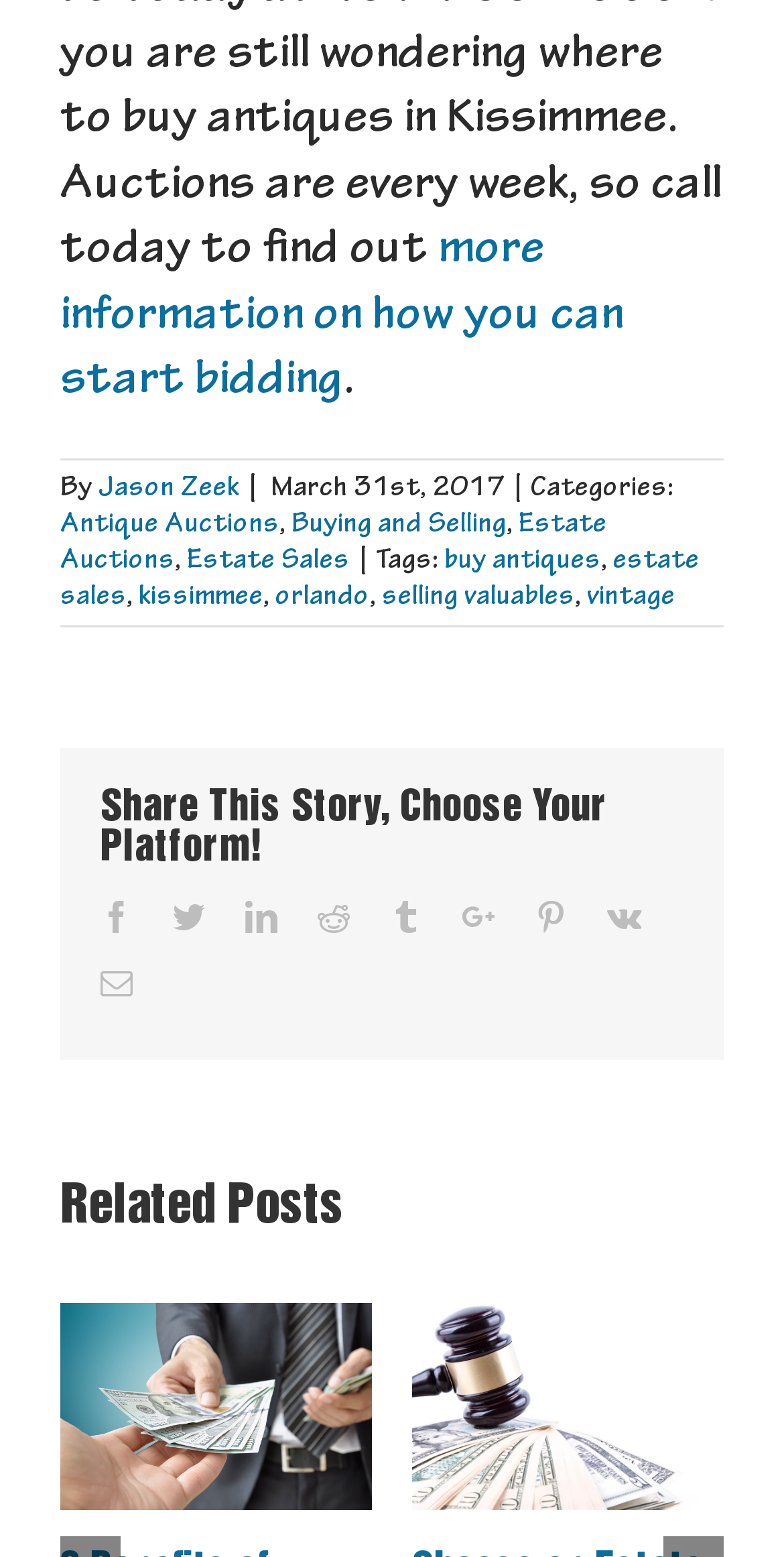Please identify the bounding box coordinates of the element I need to click to follow this instruction: "Click on 'more information on how you can start bidding'".

[0.077, 0.146, 0.795, 0.262]